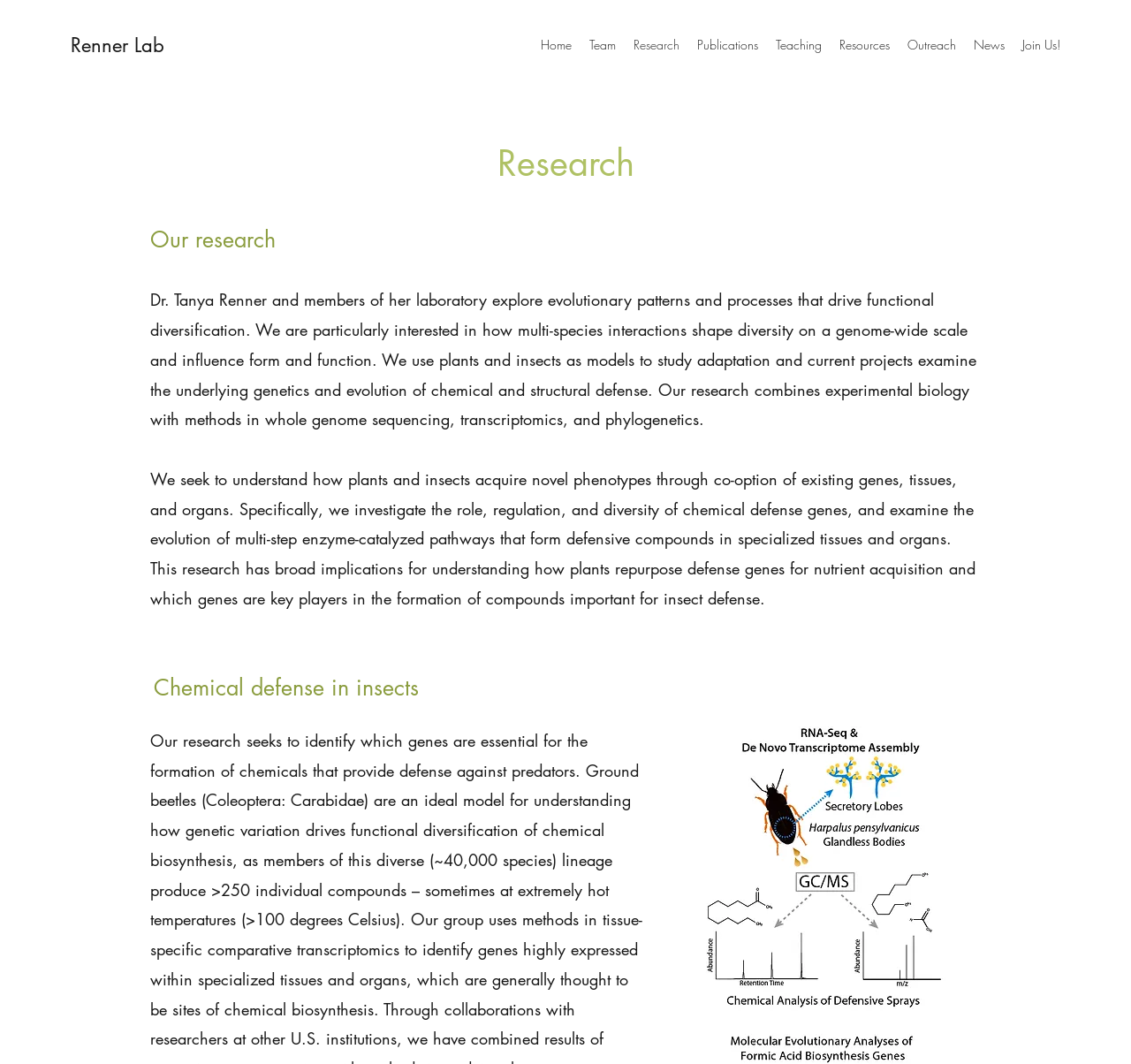Given the following UI element description: "Join Us!", find the bounding box coordinates in the webpage screenshot.

[0.896, 0.03, 0.945, 0.055]